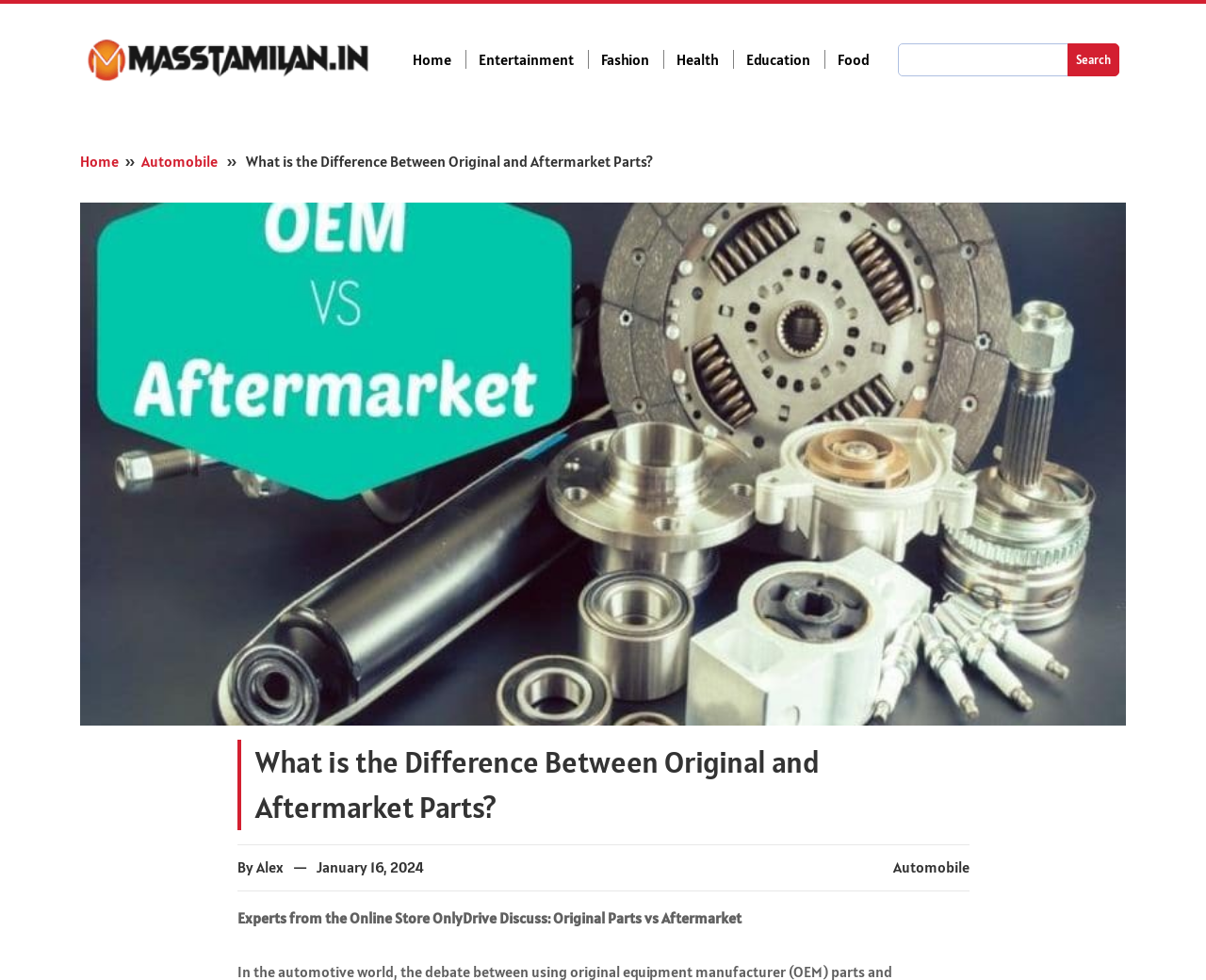Can you specify the bounding box coordinates for the region that should be clicked to fulfill this instruction: "Read the article about Automobile".

[0.117, 0.155, 0.18, 0.174]